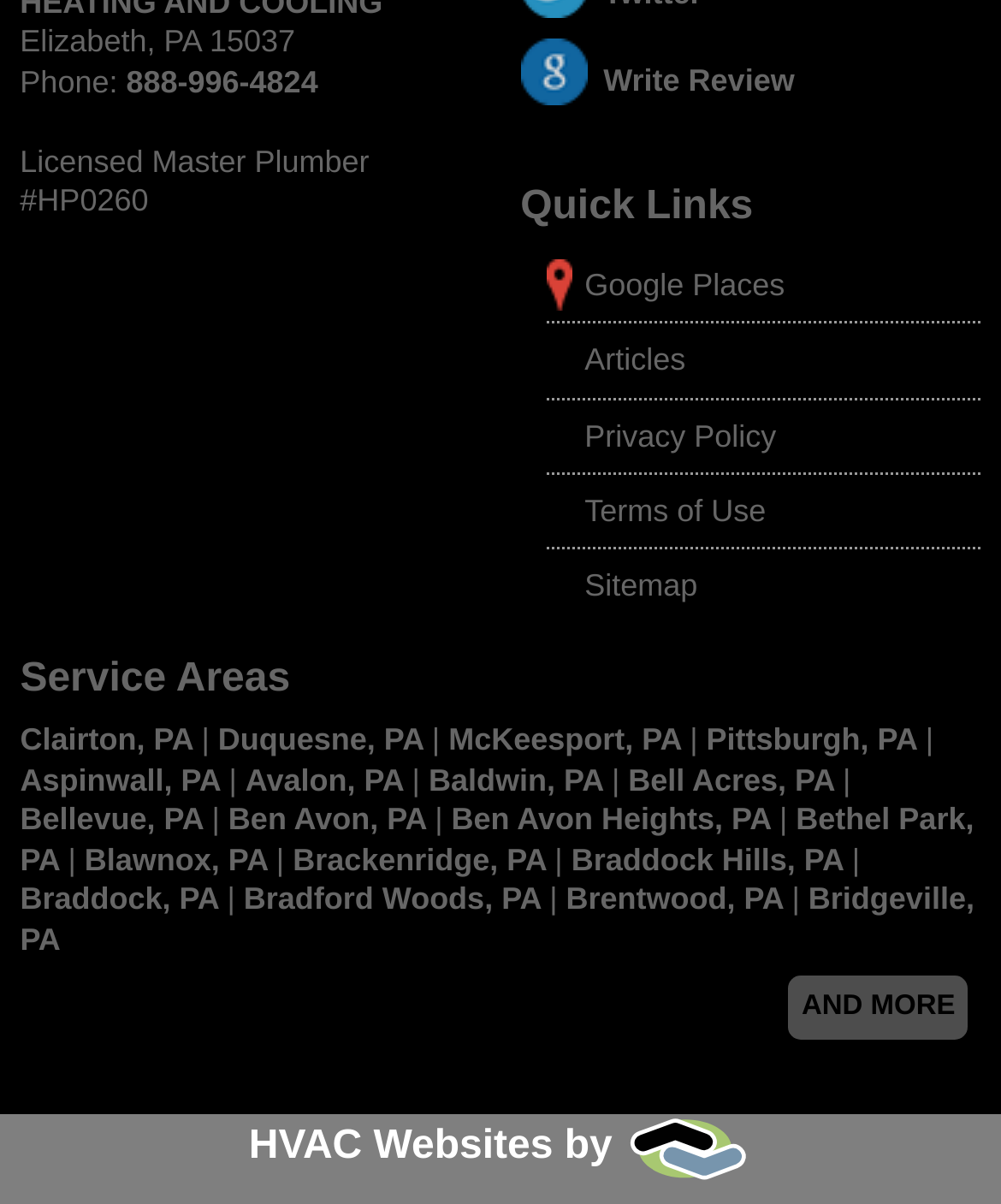Identify the bounding box for the UI element described as: "Avalon, PA". Ensure the coordinates are four float numbers between 0 and 1, formatted as [left, top, right, bottom].

[0.245, 0.63, 0.412, 0.66]